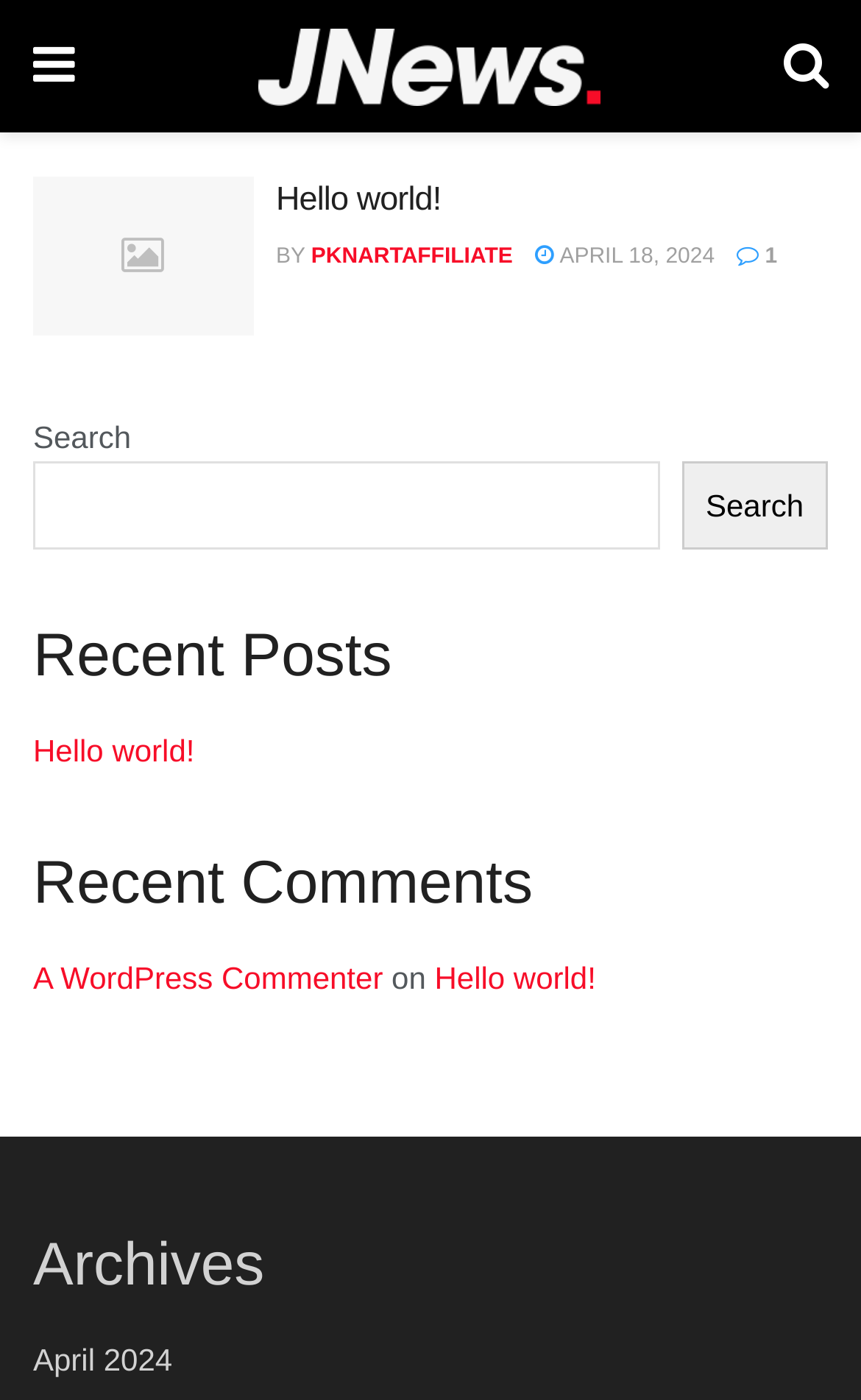Write an exhaustive caption that covers the webpage's main aspects.

The webpage appears to be a blog or news website with a focus on property-related content. At the top left, there is a link with a icon, followed by a link with the text "propertynext" that also contains an image. On the top right, there is another link with an icon.

Below the top section, there is an article with a heading that reads "Hello world!" in a prominent font size. The article also contains links with text "BY" and "PKNARTAFFILIATE", as well as a date "APRIL 18, 2024" and a number "1" with an icon.

To the right of the article, there is a search bar with a button labeled "Search". Below the search bar, there are three sections with headings "Recent Posts", "Recent Comments", and "Archives". The "Recent Posts" section contains a link with the text "Hello world!", while the "Recent Comments" section is empty. The "Archives" section contains a link with the text "April 2024".

At the bottom of the page, there is a footer section with a link to a comment by "A WordPress Commenter" on an article titled "Hello world!".